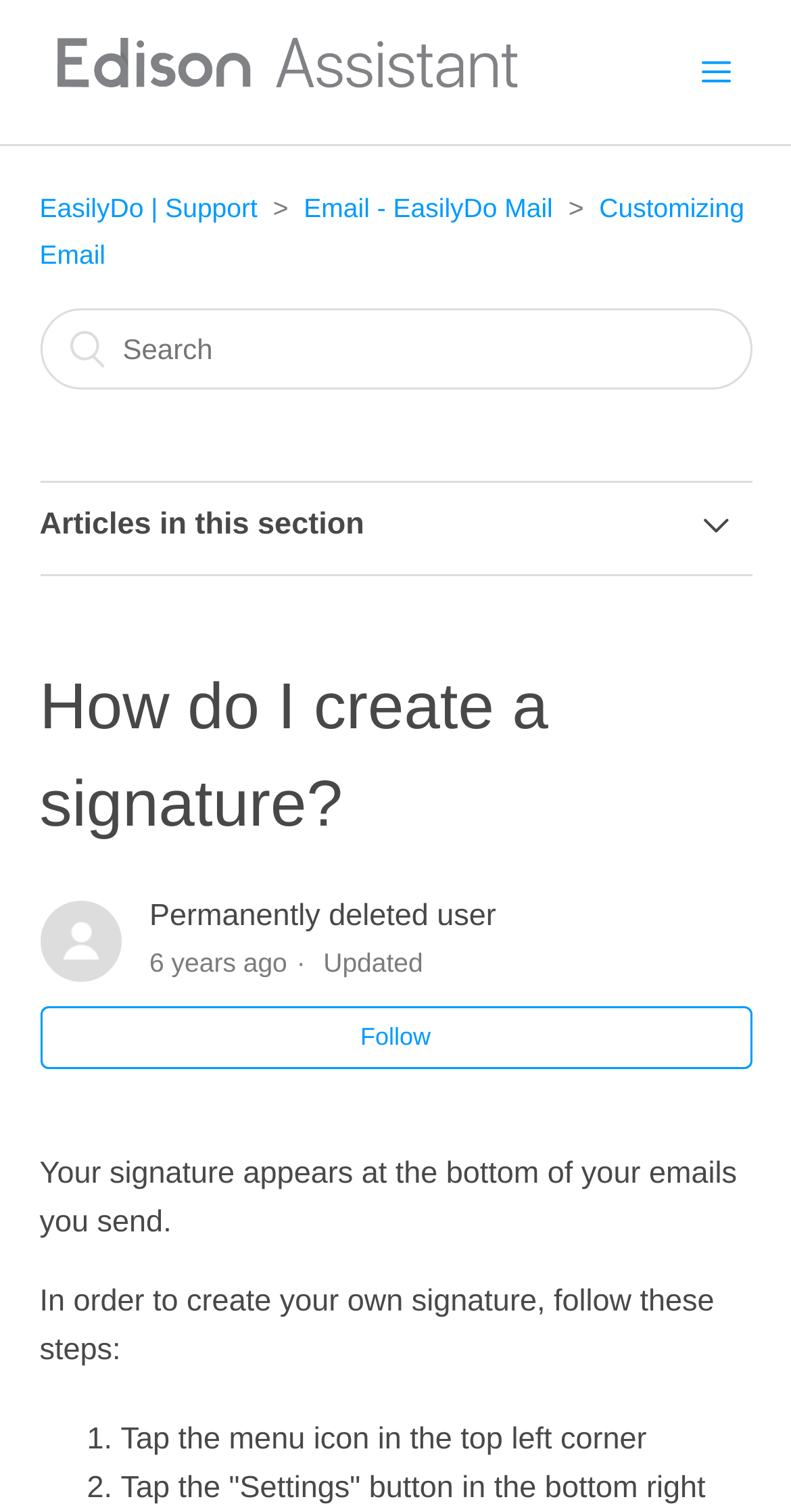Locate the bounding box coordinates of the item that should be clicked to fulfill the instruction: "Go to Email - EasilyDo Mail".

[0.384, 0.127, 0.699, 0.148]